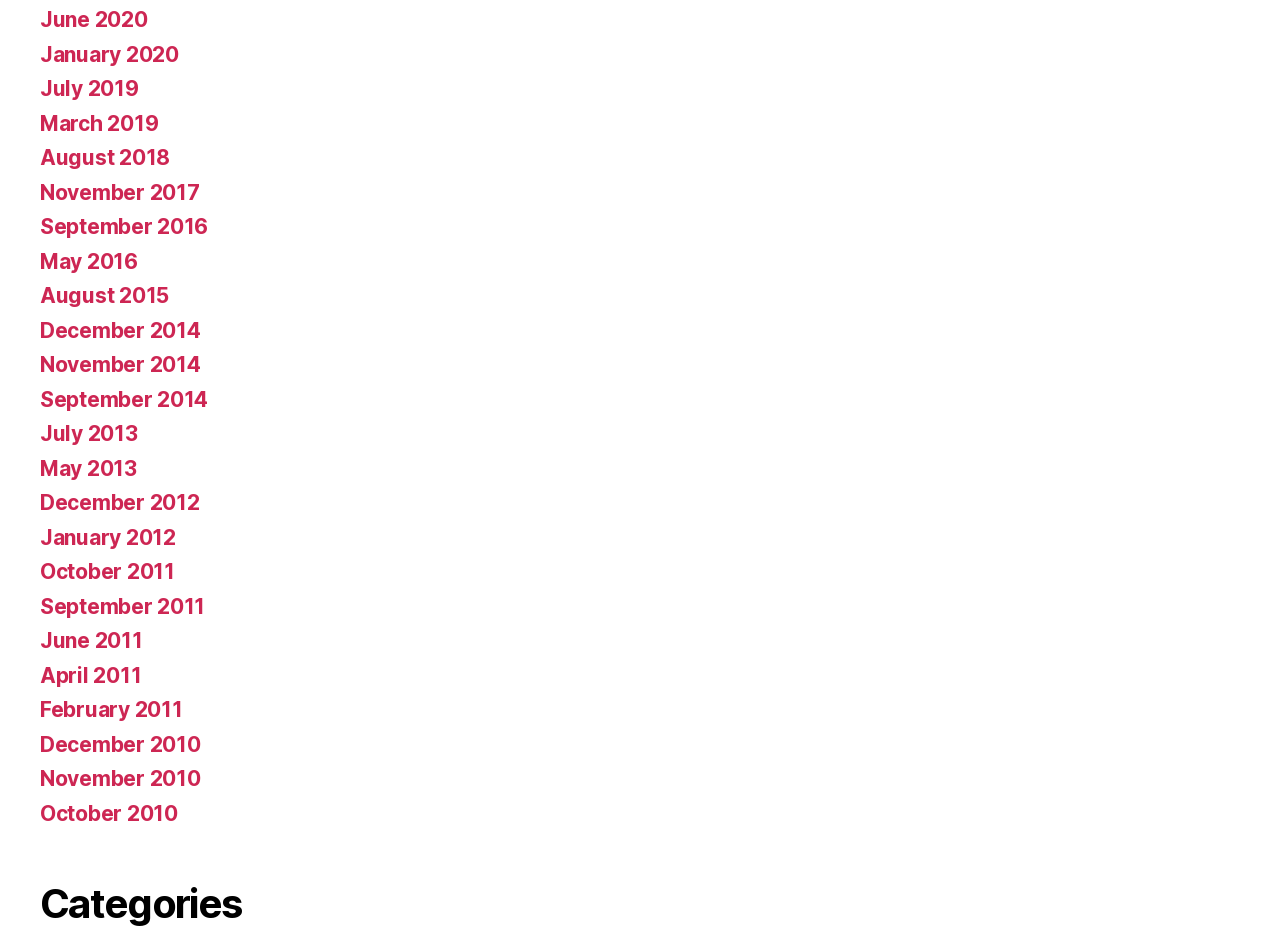Using the image as a reference, answer the following question in as much detail as possible:
What is the month listed before August 2015?

I determined the month listed before August 2015 by examining the links on the webpage, which appear to be a list of months and years. The link 'August 2015' has a bounding box coordinate of [0.031, 0.306, 0.132, 0.333], and the link immediately above it is 'May 2016', indicating it is the month listed before August 2015.